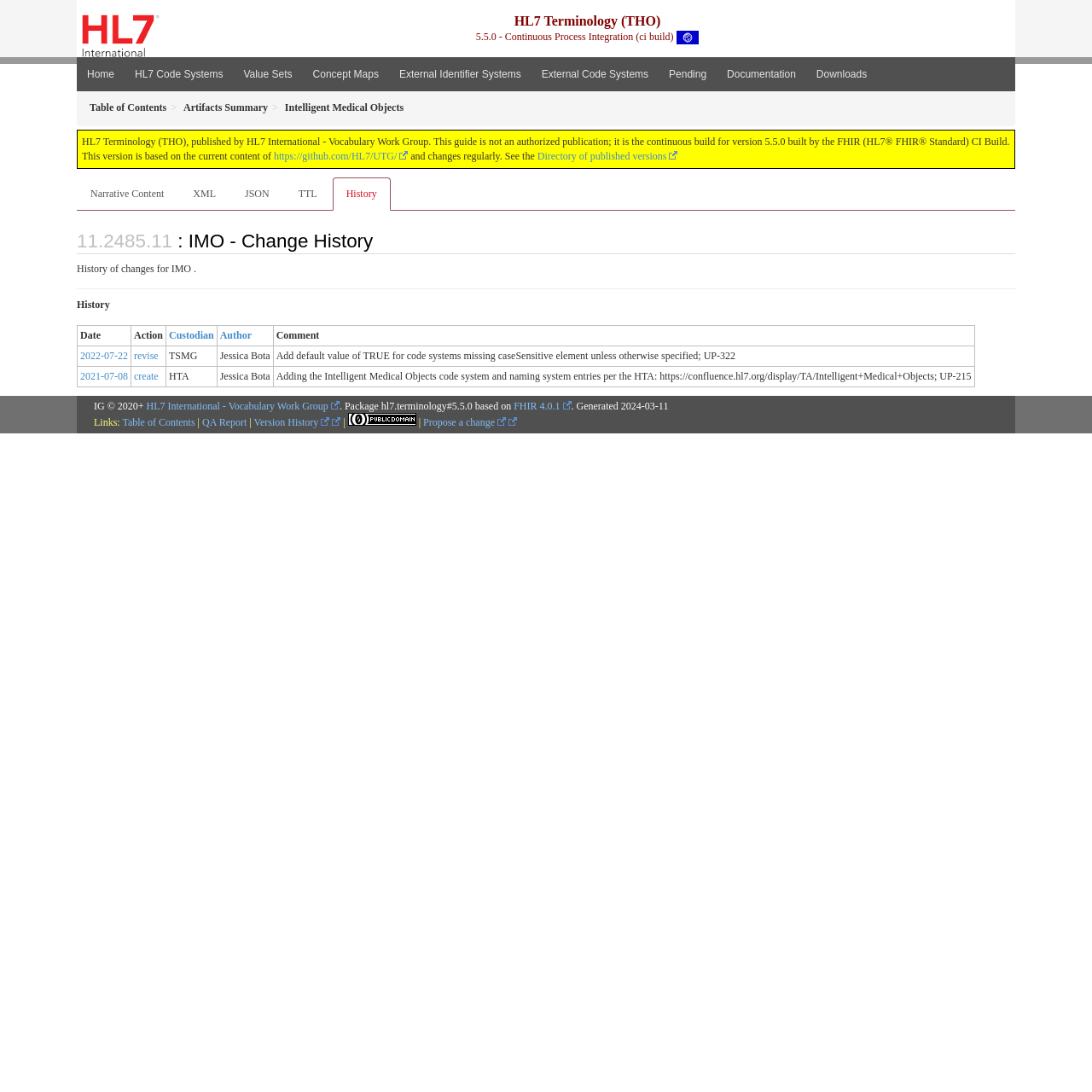Locate and provide the bounding box coordinates for the HTML element that matches this description: "Version History".

[0.232, 0.382, 0.312, 0.392]